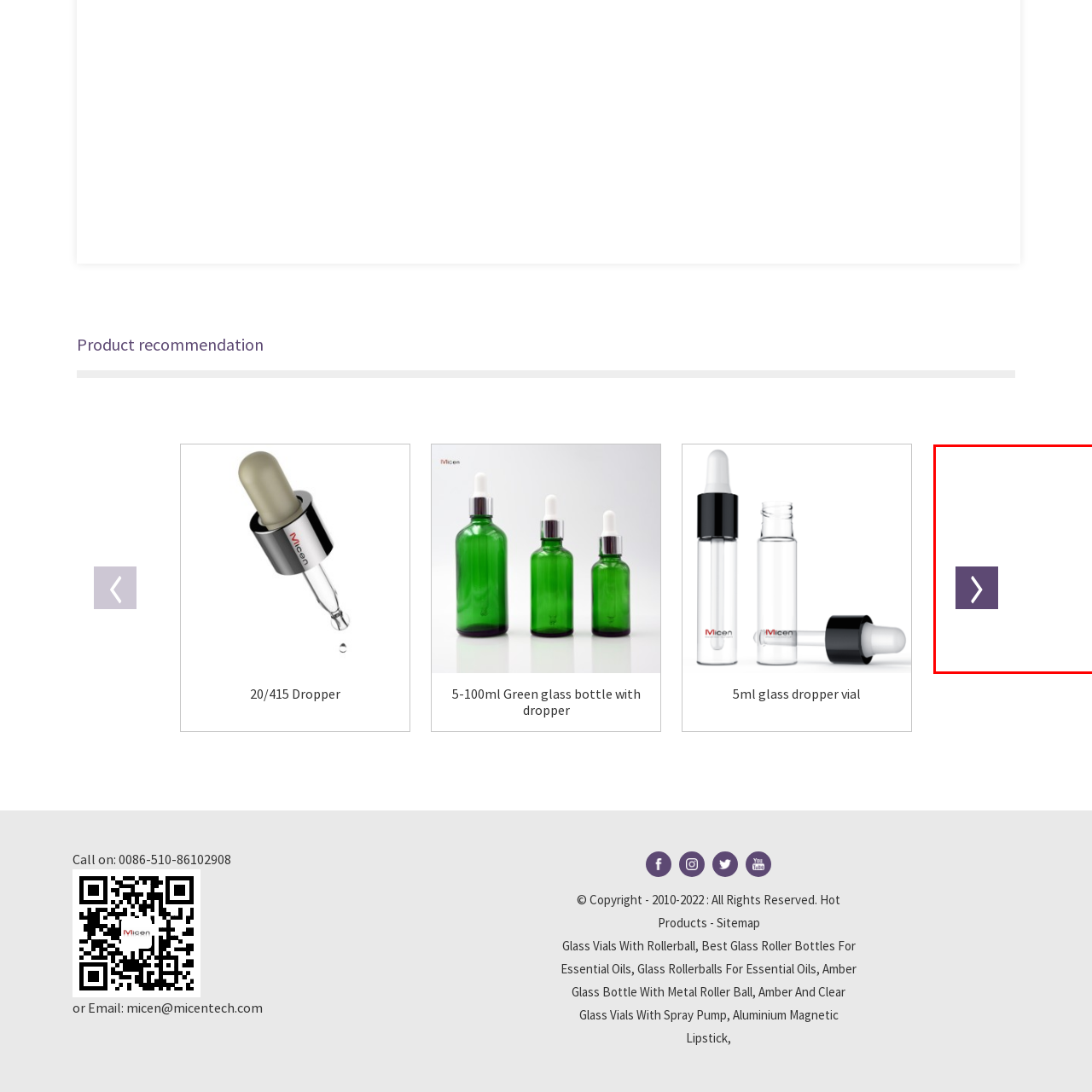Please look at the image highlighted by the red box, What is the purpose of the navigation button?
 Provide your answer using a single word or phrase.

To advance to the next item